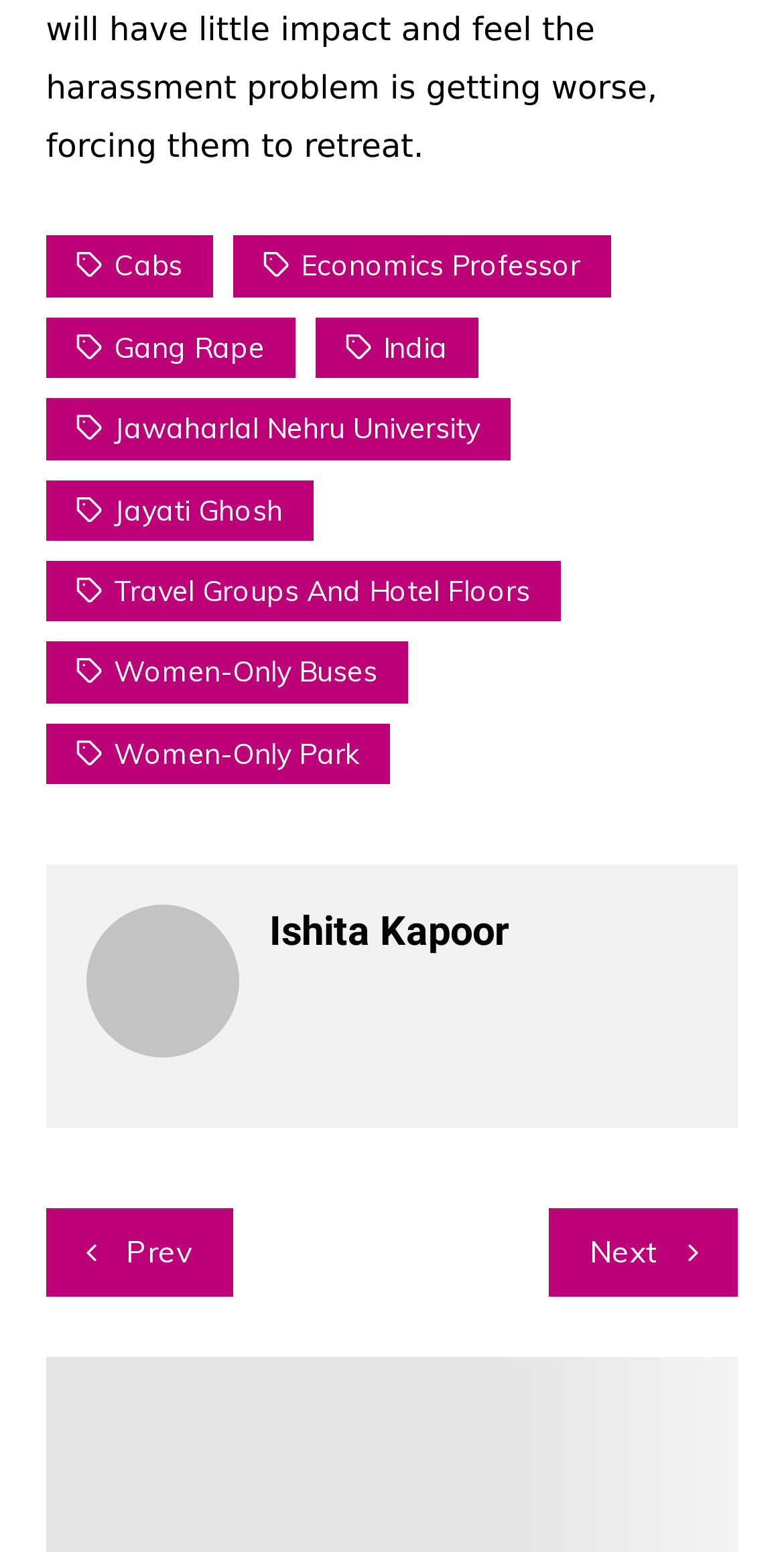Please identify the bounding box coordinates of the region to click in order to complete the task: "Read about Ishita Kapoor". The coordinates must be four float numbers between 0 and 1, specified as [left, top, right, bottom].

[0.343, 0.583, 0.89, 0.617]